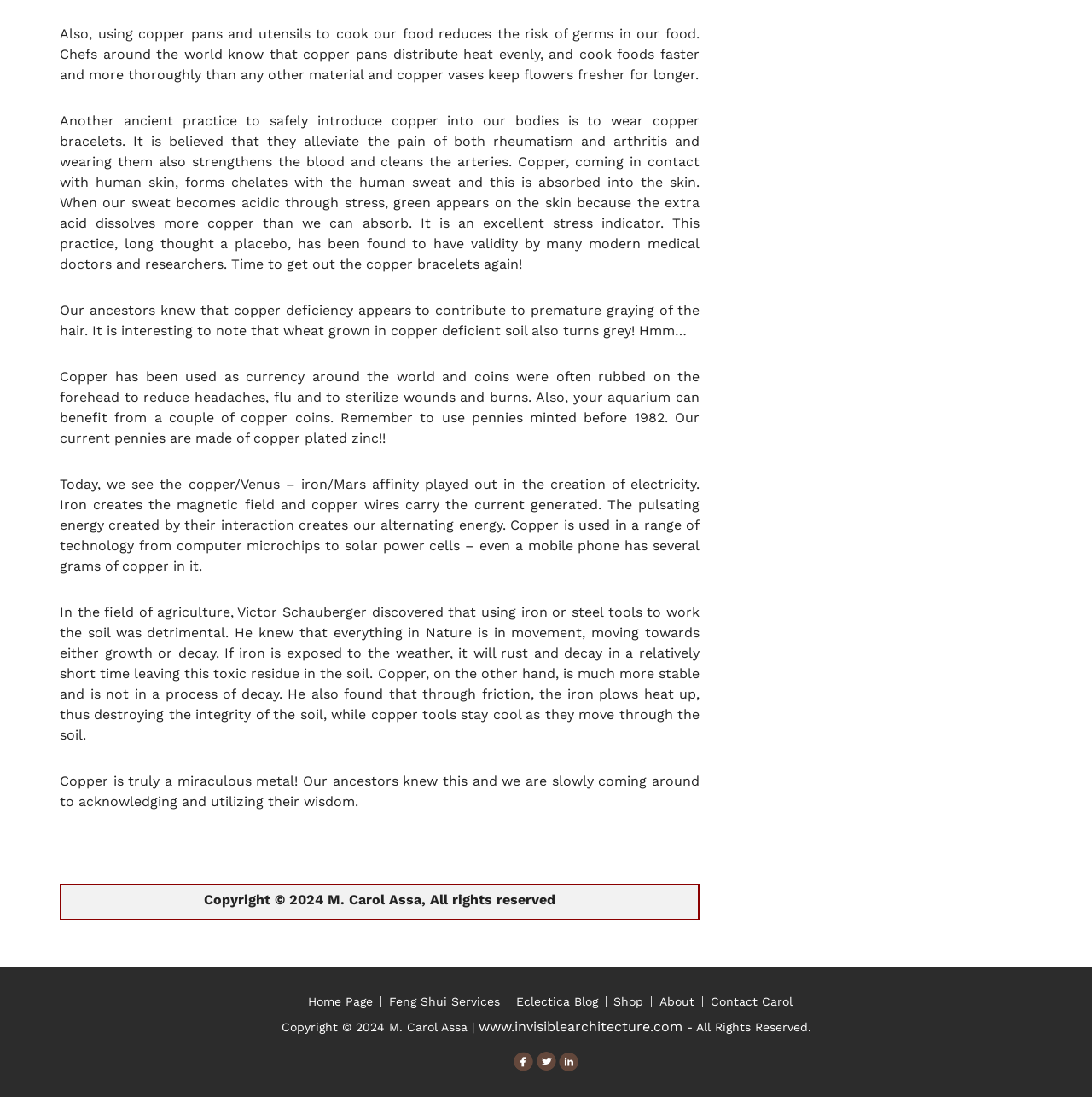Determine the bounding box coordinates for the UI element described. Format the coordinates as (top-left x, top-left y, bottom-right x, bottom-right y) and ensure all values are between 0 and 1. Element description: About

[0.604, 0.907, 0.636, 0.919]